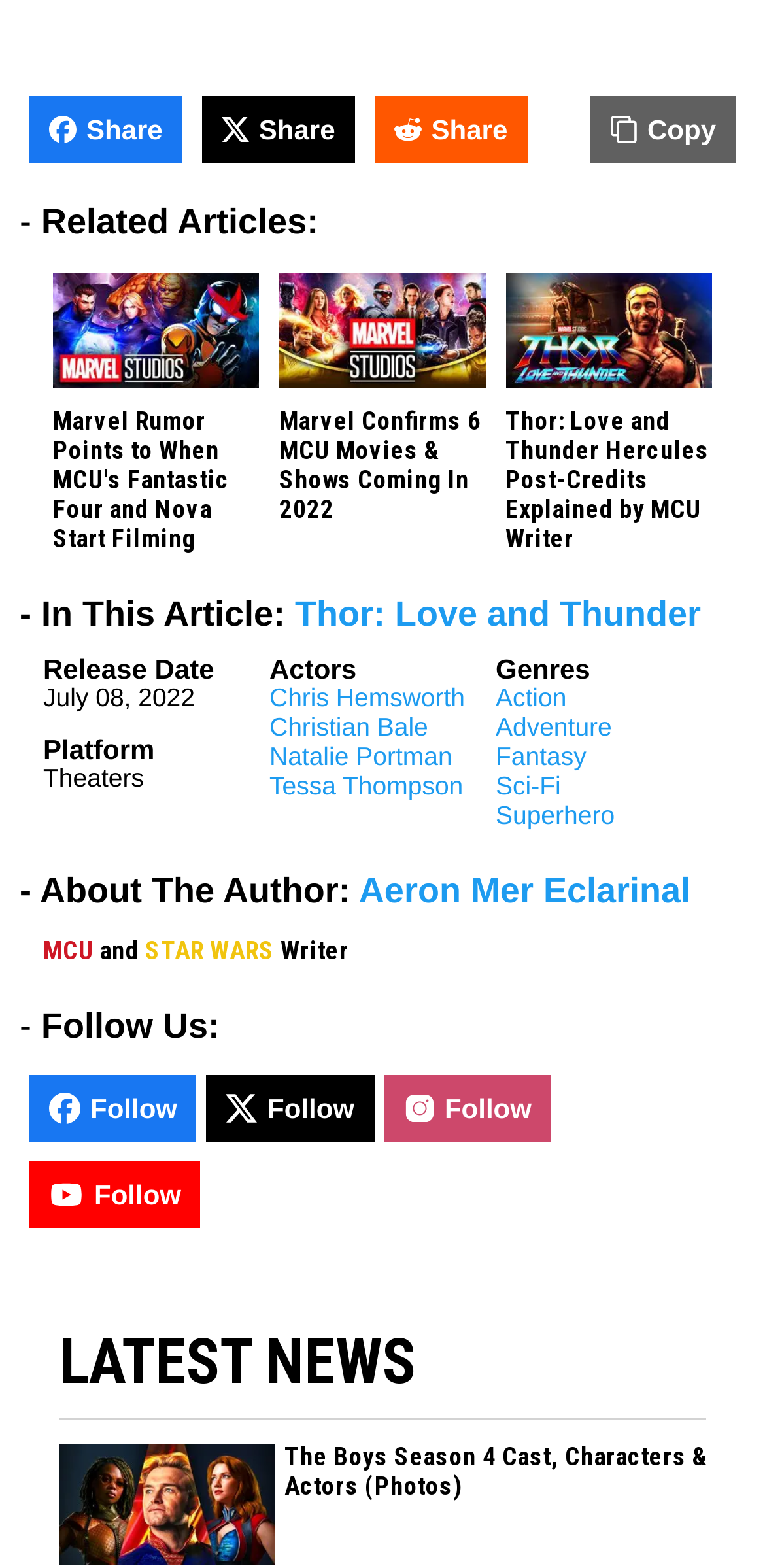Find the bounding box coordinates for the area that must be clicked to perform this action: "Read 'Marvel Rumor Points to When MCU's Fantastic Four and Nova Start Filming'".

[0.056, 0.234, 0.352, 0.259]